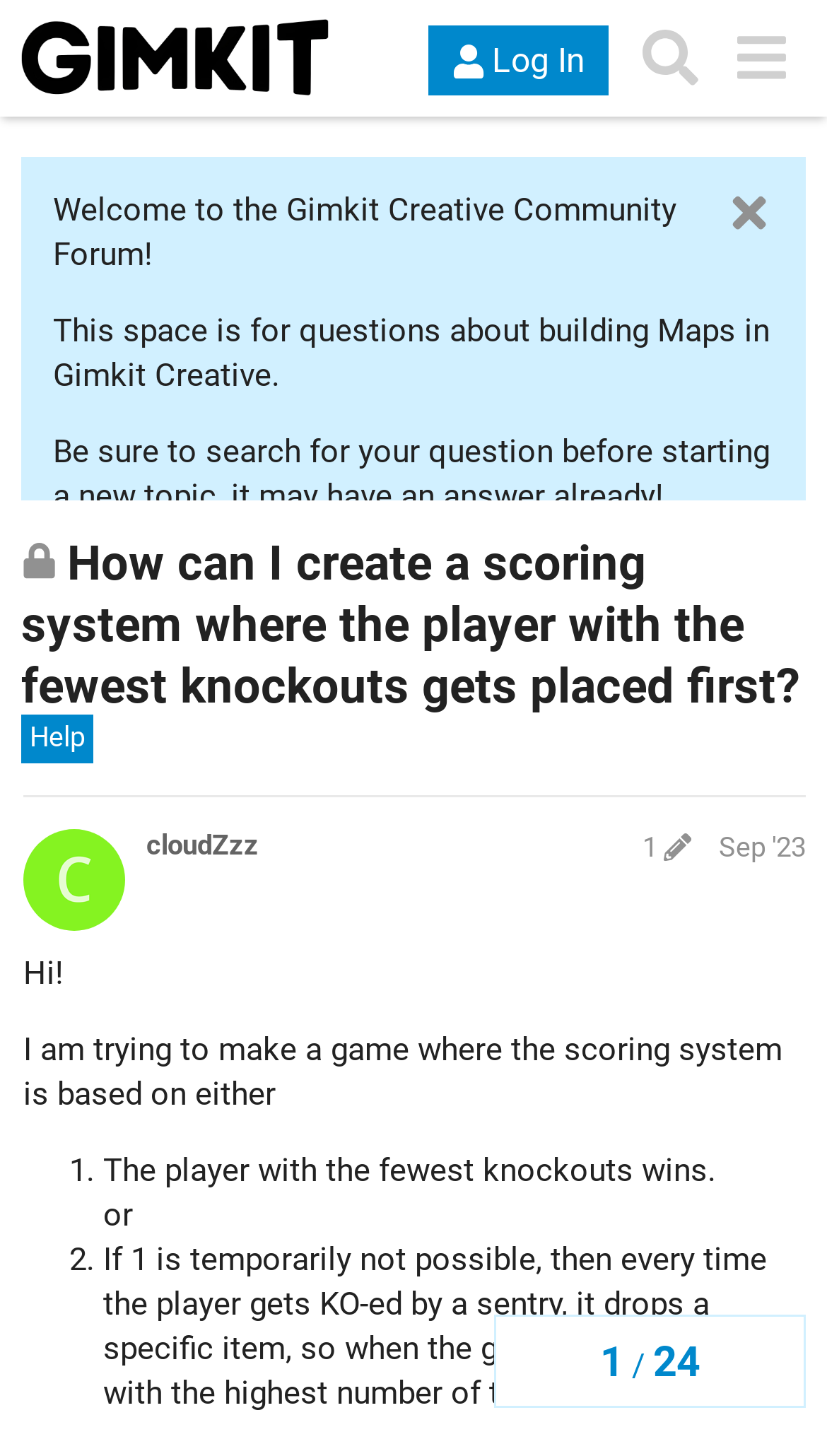Can you find the bounding box coordinates for the element to click on to achieve the instruction: "Log in to the account"?

[0.518, 0.018, 0.736, 0.066]